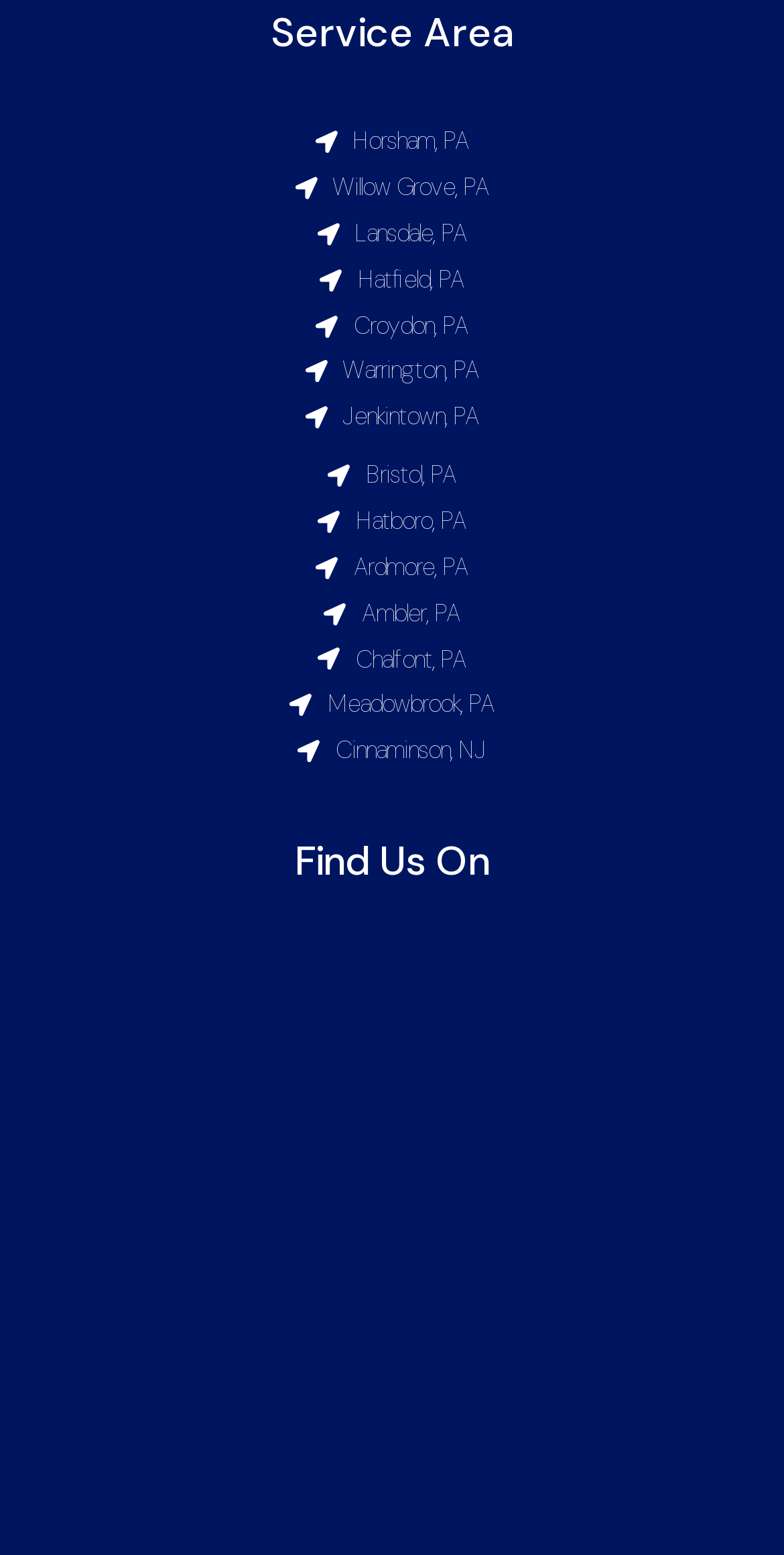Provide a brief response to the question below using one word or phrase:
What is the location of the Facebook logo?

Top-right corner